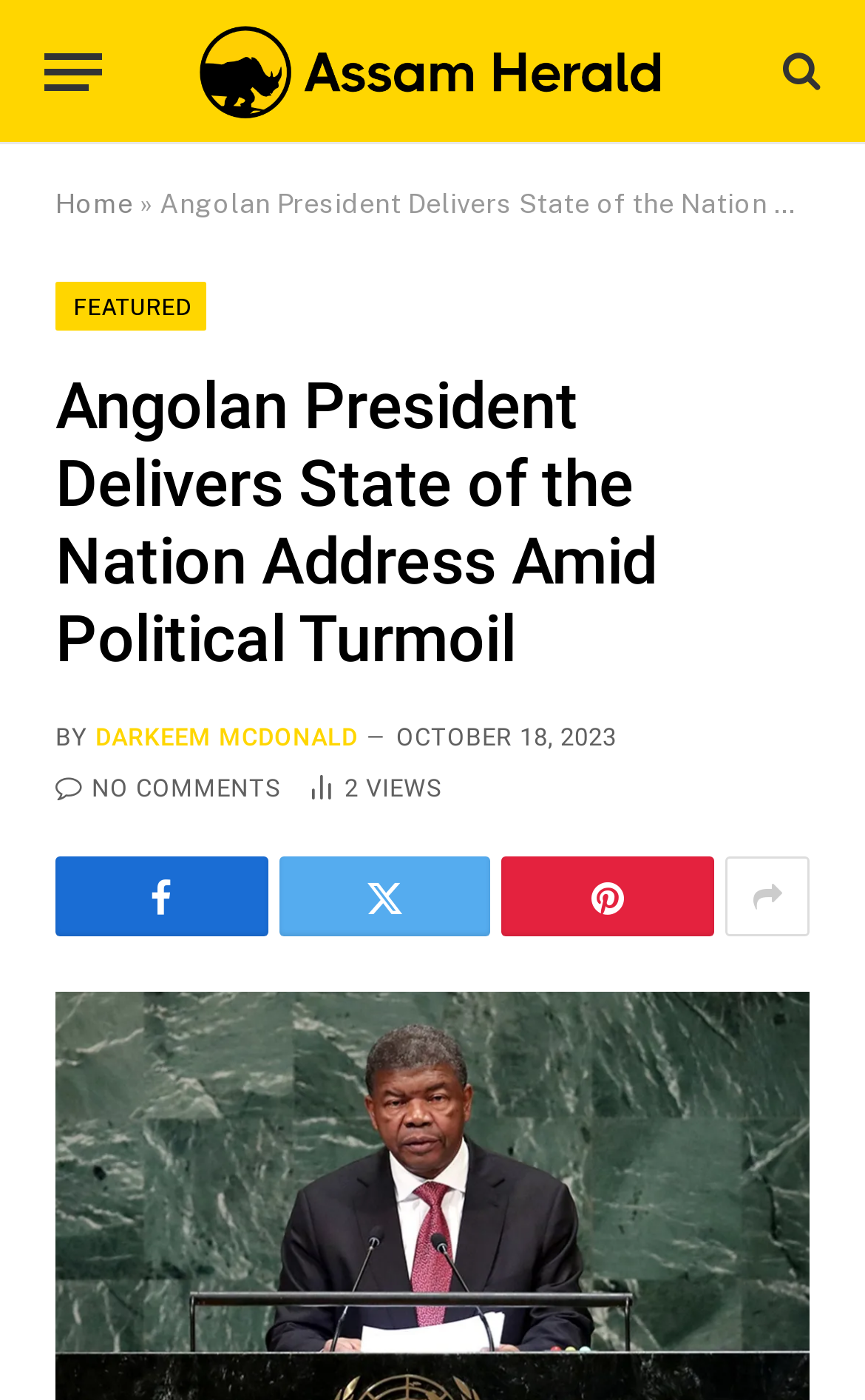Specify the bounding box coordinates of the region I need to click to perform the following instruction: "Read the article by DARKEEM MCDONALD". The coordinates must be four float numbers in the range of 0 to 1, i.e., [left, top, right, bottom].

[0.11, 0.516, 0.414, 0.537]